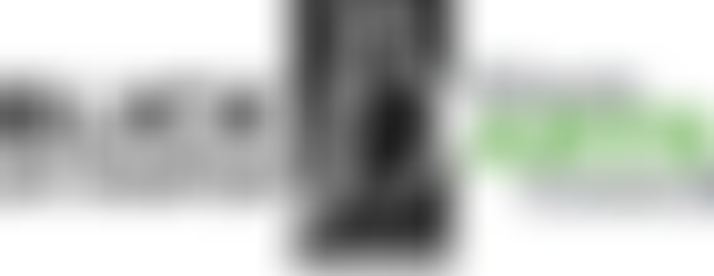Please respond to the question using a single word or phrase:
What is the color of the word 'exhibit'?

Vibrant green